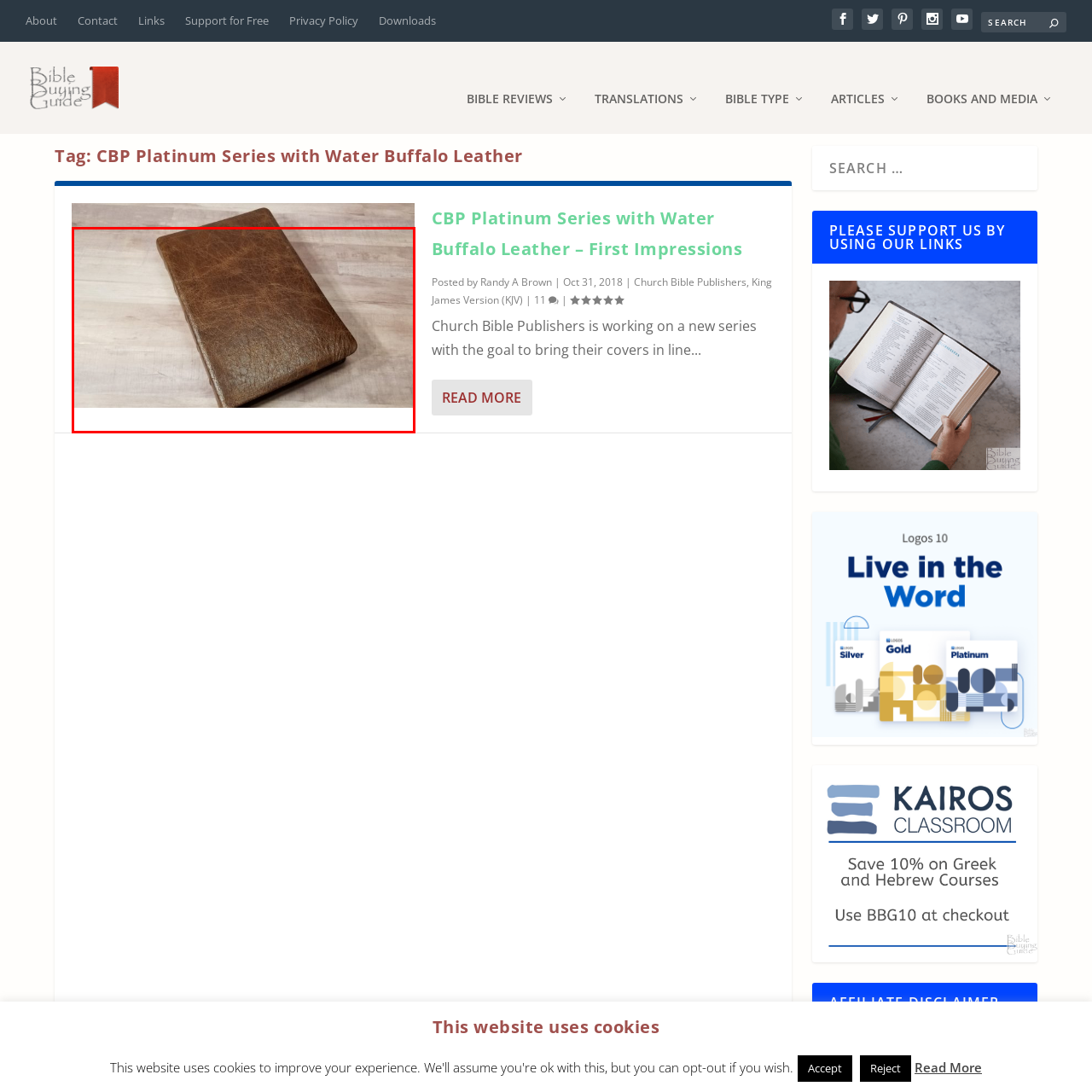What series does the book belong to?
Look at the image highlighted by the red bounding box and answer the question with a single word or brief phrase.

CBP Platinum Series